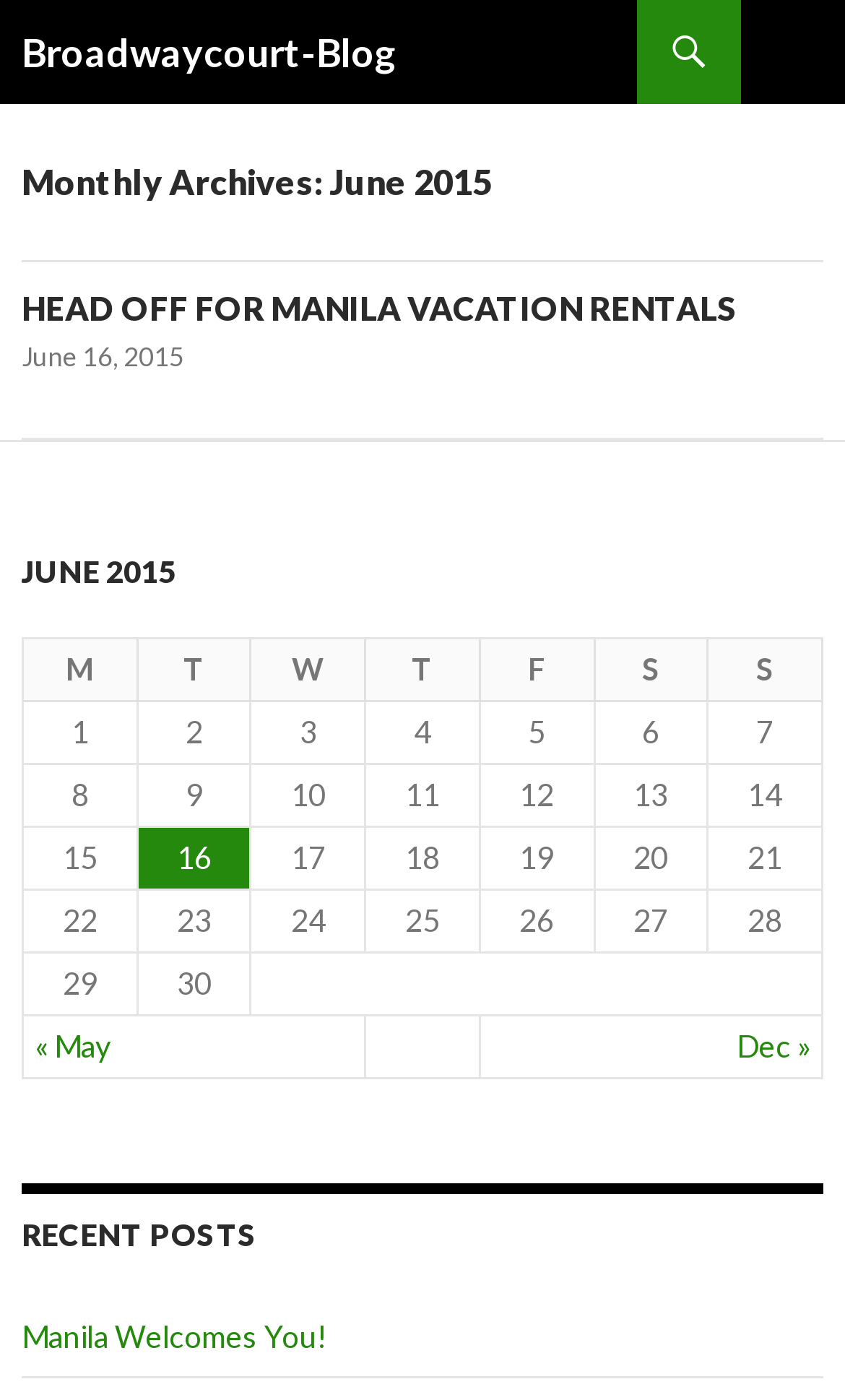What is the date of the post 'HEAD OFF FOR MANILA VACATION RENTALS'?
Use the information from the image to give a detailed answer to the question.

The date of the post 'HEAD OFF FOR MANILA VACATION RENTALS' can be found below the title of the post, which is 'June 16, 2015'. This date is also a link element.